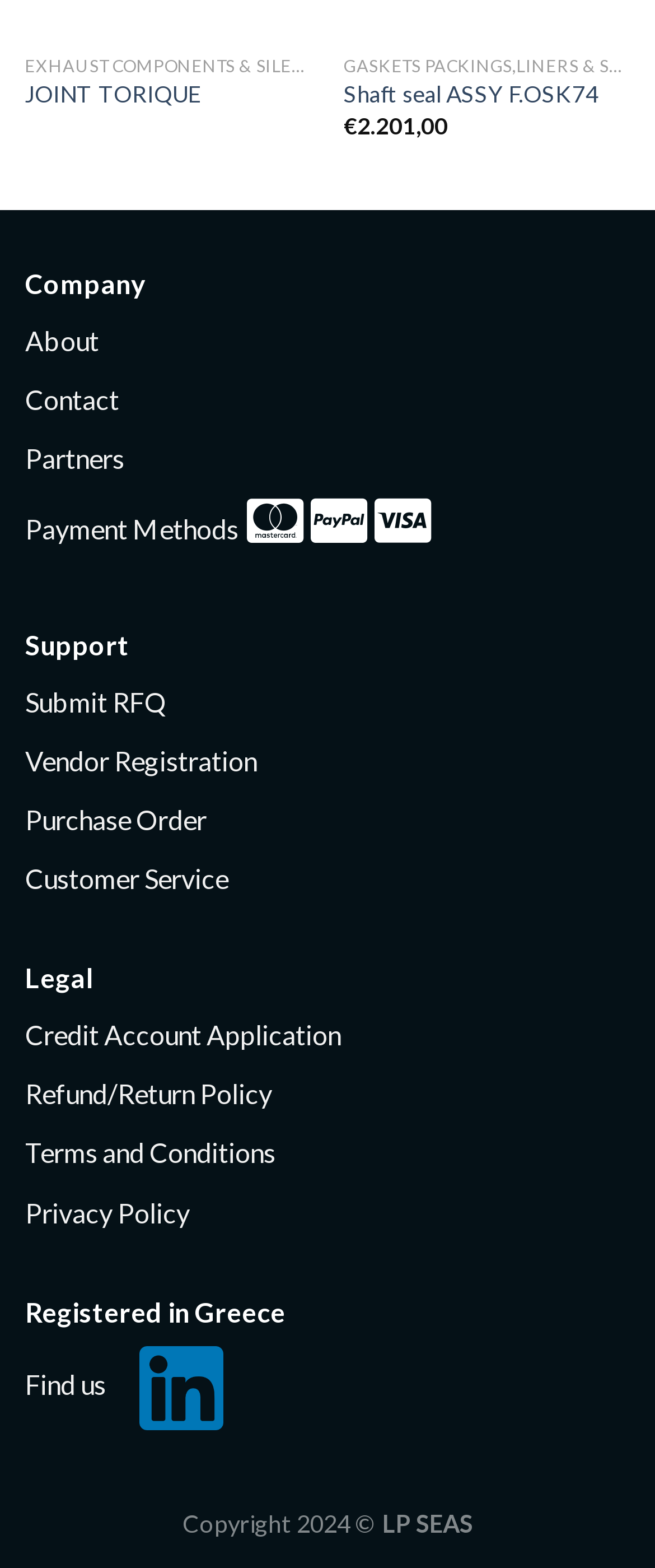What is the purpose of the 'Find us' link?
Refer to the screenshot and respond with a concise word or phrase.

To find the company's location